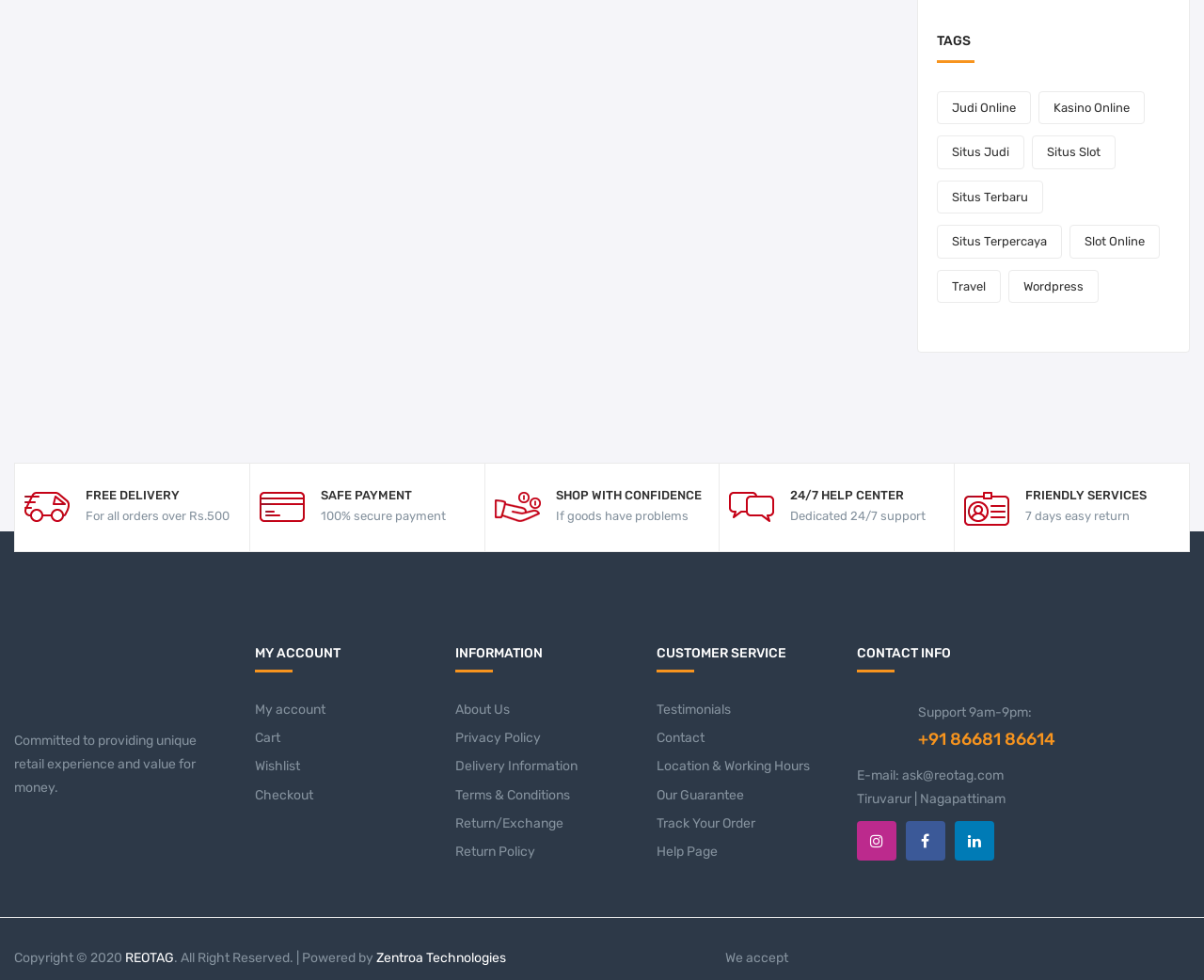What is the purpose of the 'HELP CENTER' section?
Answer the question with a thorough and detailed explanation.

The 'HELP CENTER' section is accompanied by the text 'Dedicated 24/7 support', indicating that its purpose is to provide dedicated 24/7 support to customers.